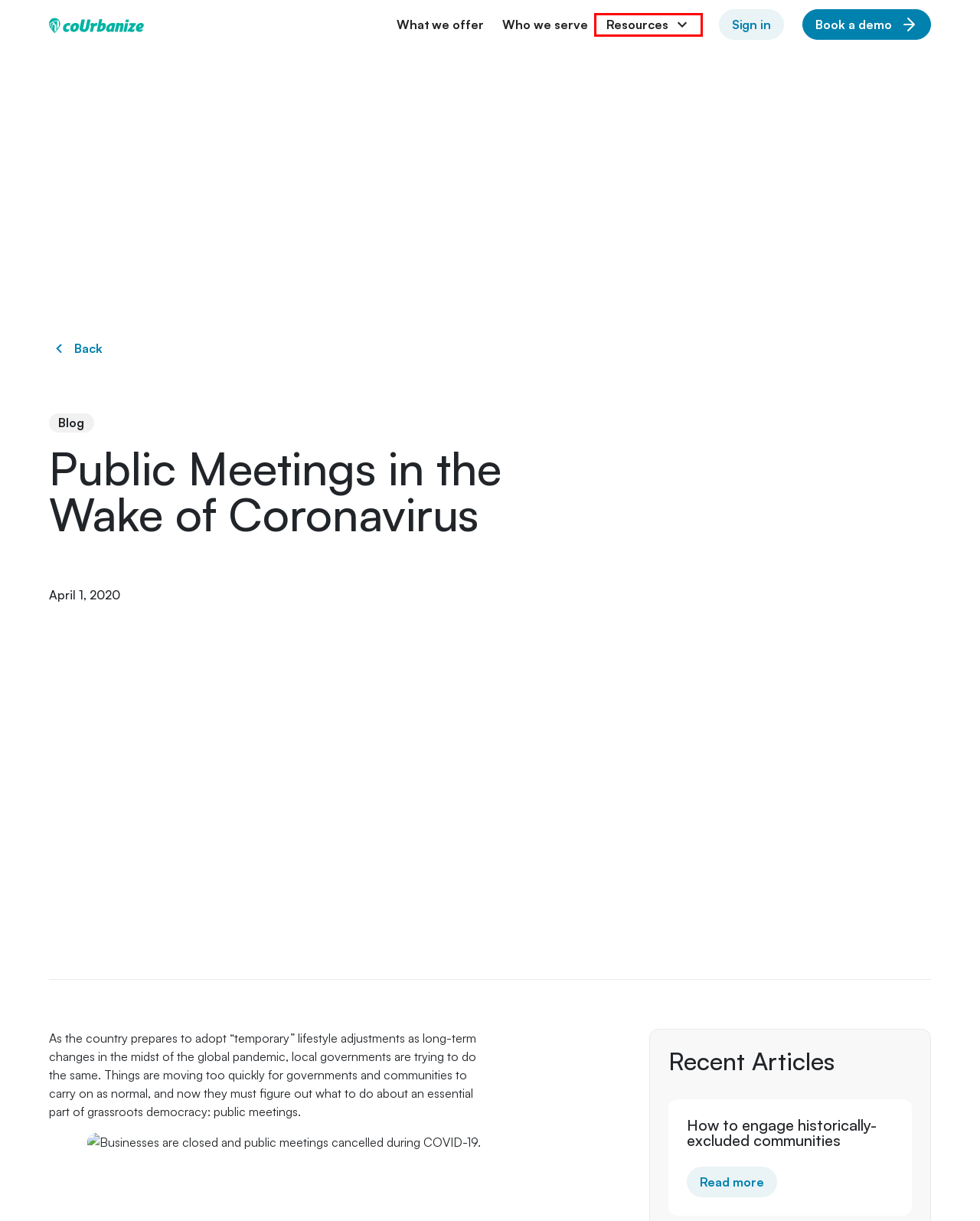Given a screenshot of a webpage with a red bounding box, please pick the webpage description that best fits the new webpage after clicking the element inside the bounding box. Here are the candidates:
A. coUrbanize | Community Administration
B. Resources - coUrbanize
C. How to engage historically-excluded communities - coUrbanize
D. The Changing Faces of NIMBYism - coUrbanize
E. coUrbanize | Community Engagement for Development and Planning
F. Who we serve - coUrbanize
G. Demo coUrbanize - coUrbanize
H. What we offer - coUrbanize

B